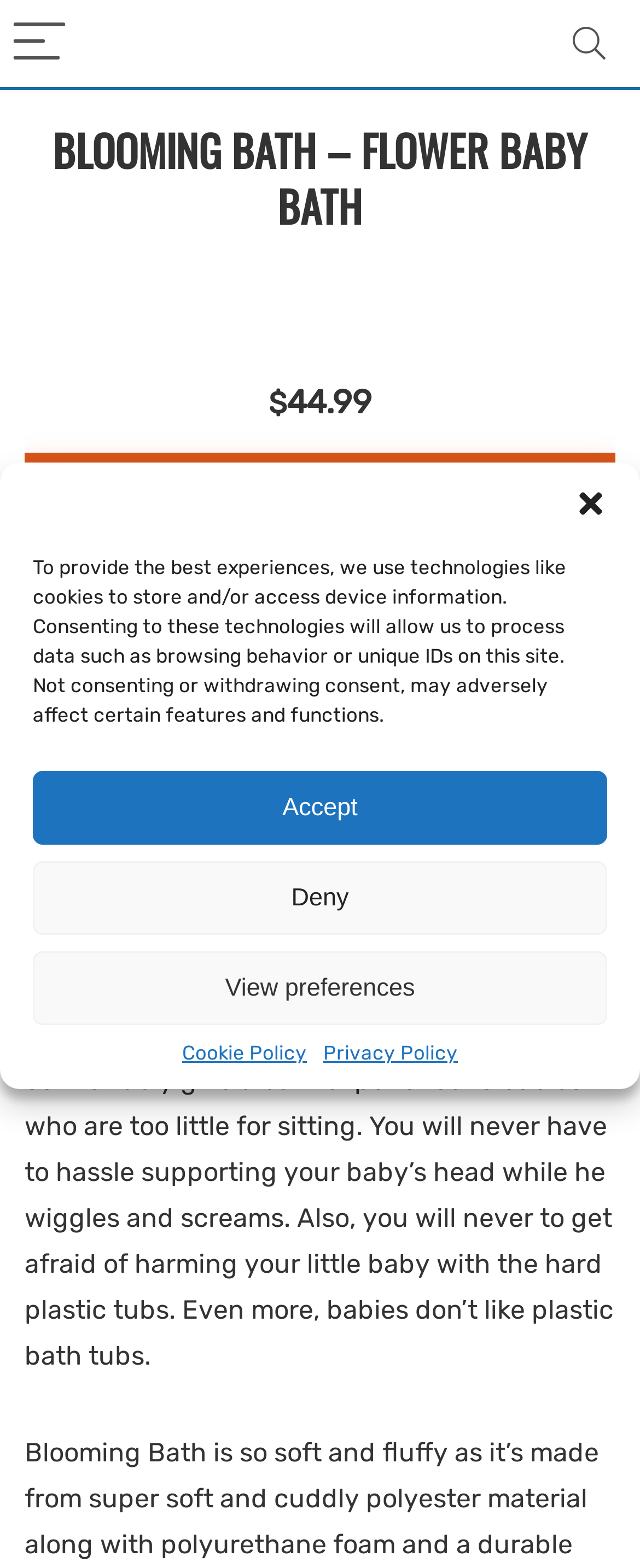Identify the main title of the webpage and generate its text content.

BLOOMING BATH – FLOWER BABY BATH